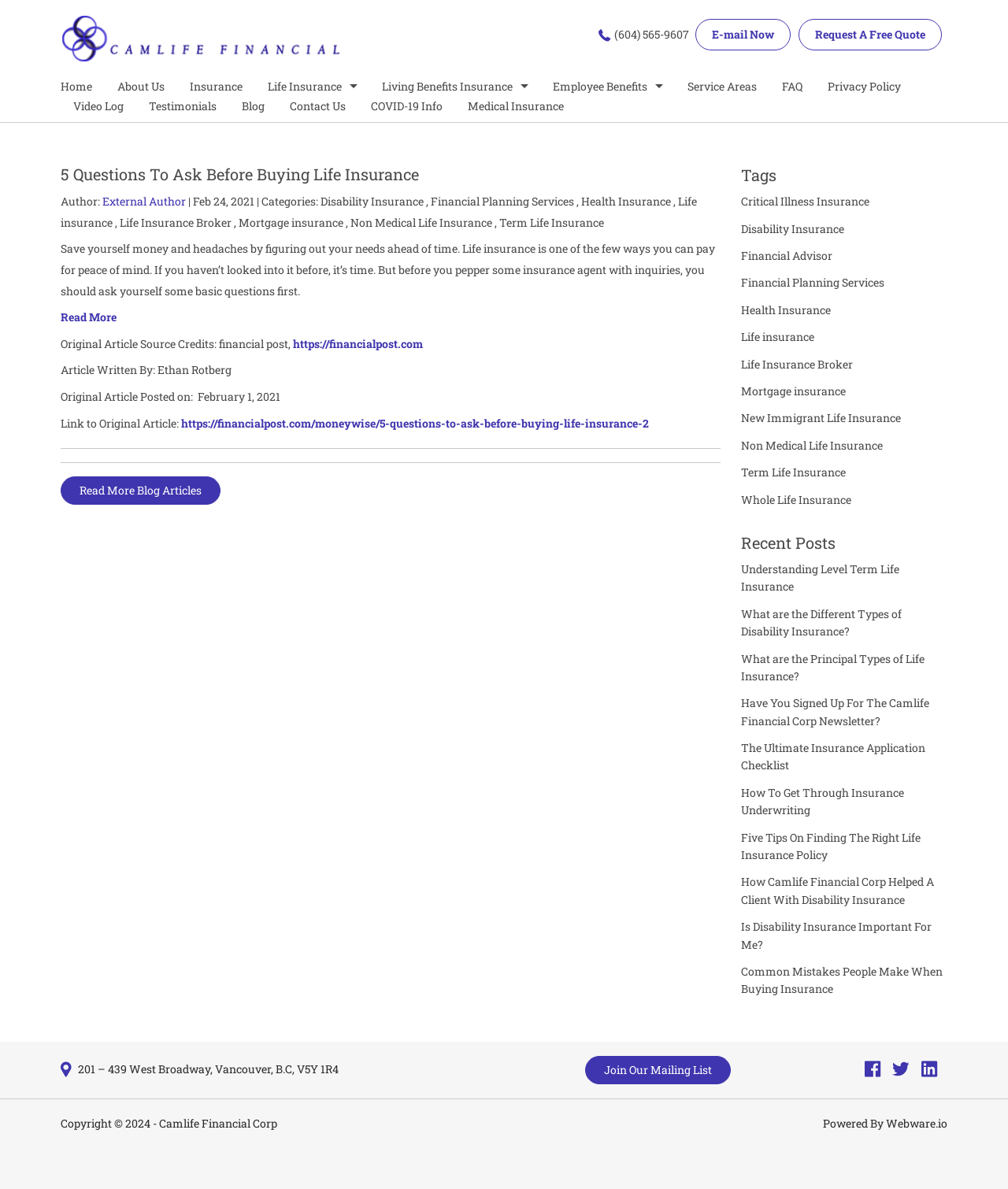Provide a thorough summary of the webpage.

The webpage is about Camlife Financial Corp, a life insurance broker based in Vancouver, BC. At the top, there is a header section with the company's logo and name, along with a phone number, email, and a few links to request a free quote and access other pages. Below the header, there is a main section that takes up most of the page.

In the main section, there is a heading that reads "5 Questions To Ask Before Buying Life Insurance" followed by a brief article discussing the importance of life insurance and asking oneself questions before purchasing it. The article is attributed to an external author and has a link to the original article source.

Below the article, there are several links to related categories, such as Disability Insurance, Financial Planning Services, and Life Insurance Broker. There is also a "Read More" link to continue reading the article.

On the right side of the main section, there is a complementary section that lists tags related to life insurance, such as Critical Illness Insurance, Health Insurance, and Whole Life Insurance. Below the tags, there is a section listing recent posts, including articles about understanding level term life insurance, types of disability insurance, and finding the right life insurance policy.

At the bottom of the page, there is a footer section with the company's address, a link to join the mailing list, and social media links.